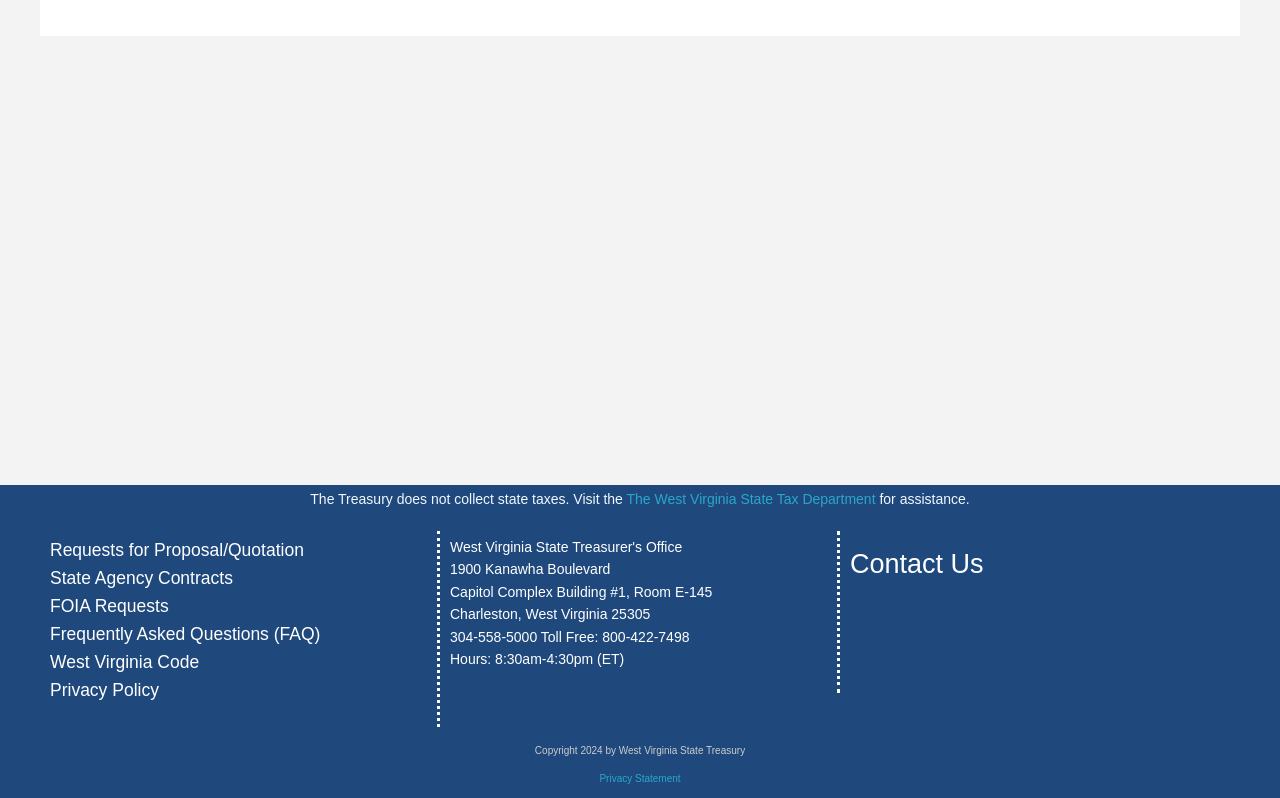Bounding box coordinates should be in the format (top-left x, top-left y, bottom-right x, bottom-right y) and all values should be floating point numbers between 0 and 1. Determine the bounding box coordinate for the UI element described as: Frequently Asked Questions (FAQ)

[0.039, 0.782, 0.25, 0.807]